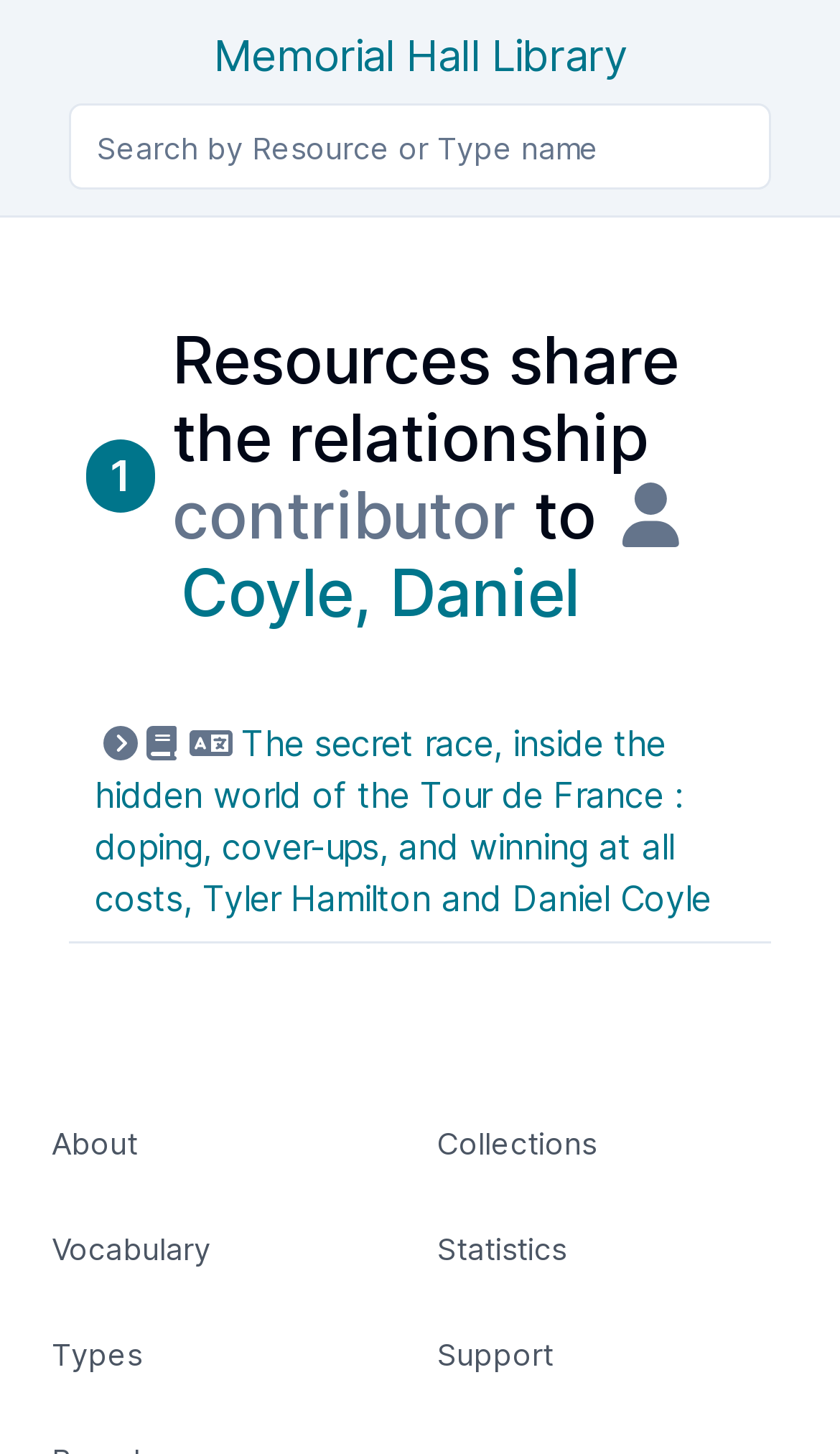Please identify the coordinates of the bounding box that should be clicked to fulfill this instruction: "View The secret race book details".

[0.113, 0.496, 0.846, 0.633]